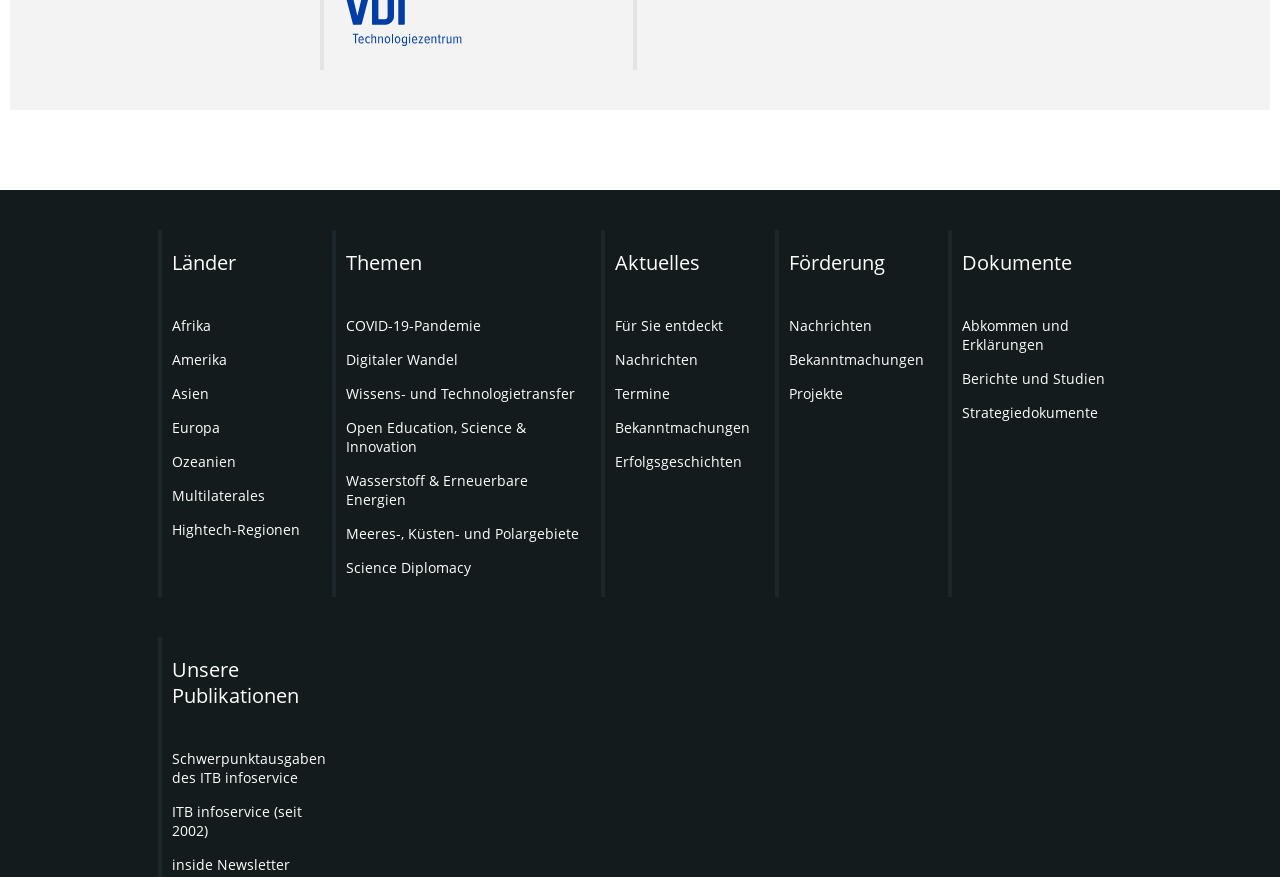Identify the bounding box for the UI element that is described as follows: "Open Education, Science & Innovation".

[0.27, 0.476, 0.411, 0.52]